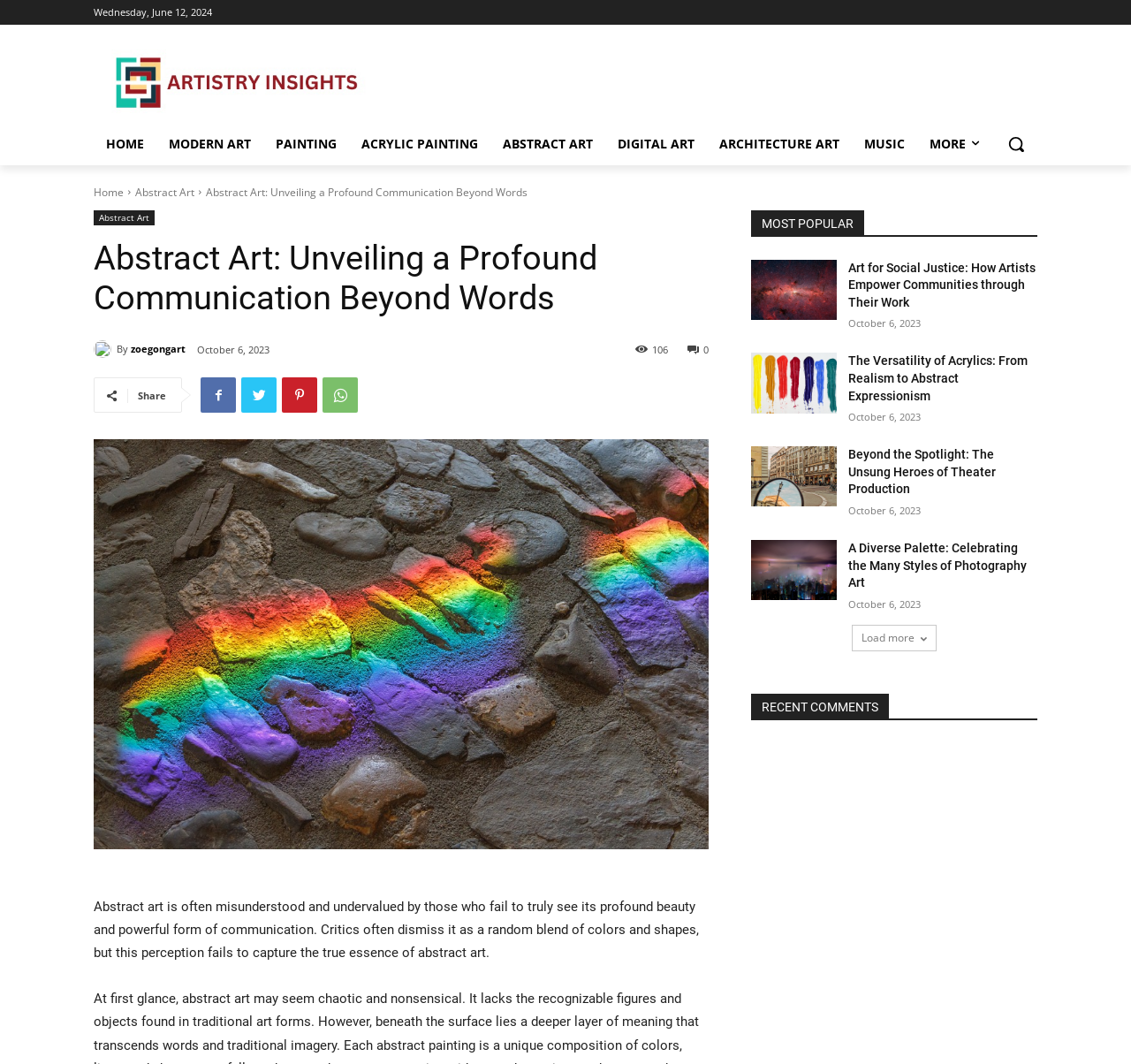How many comments are there on the current post?
Using the image, provide a concise answer in one word or a short phrase.

106